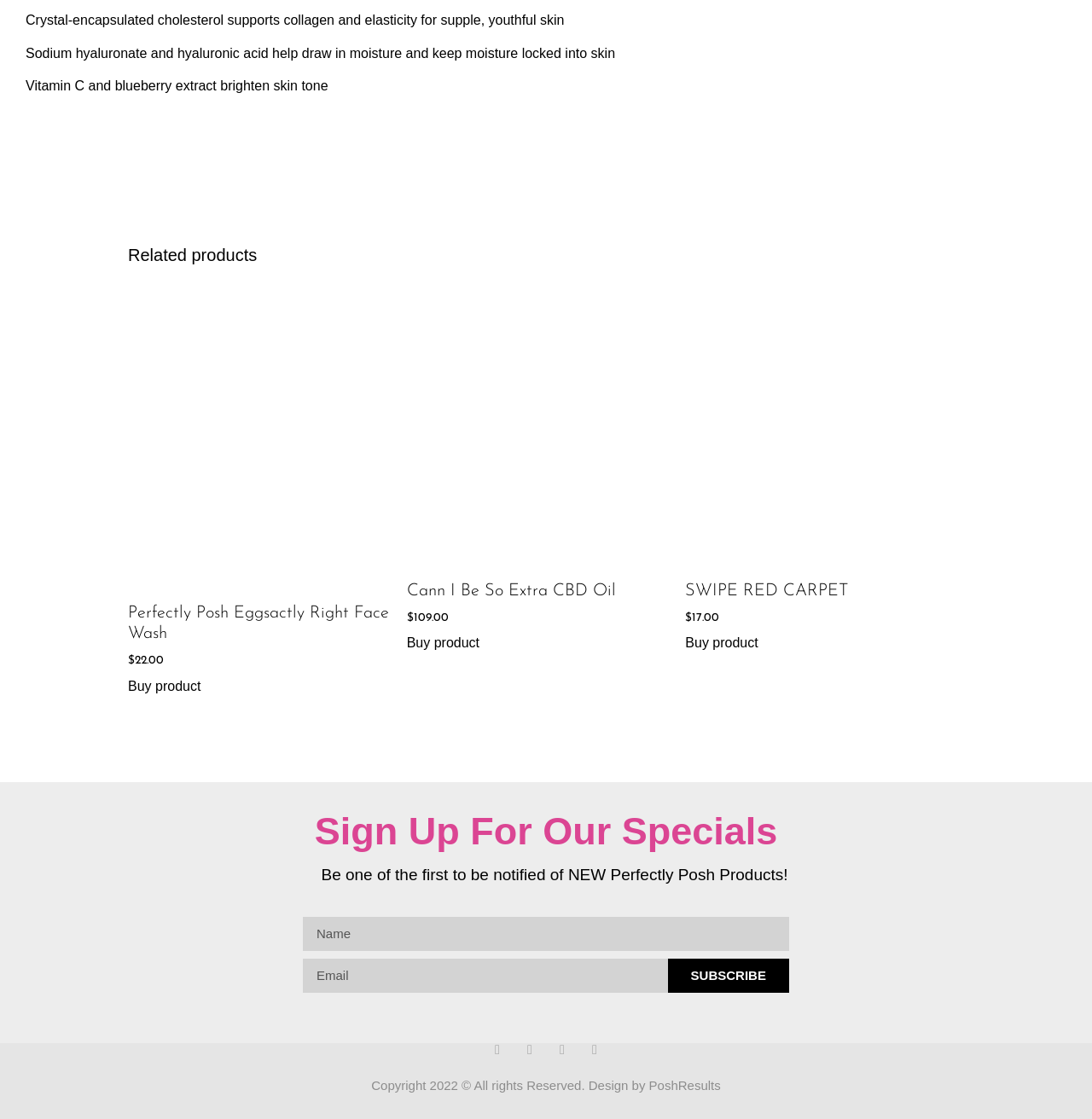Identify the coordinates of the bounding box for the element that must be clicked to accomplish the instruction: "View the 'SWIPE RED CARPET' product".

[0.628, 0.267, 0.862, 0.496]